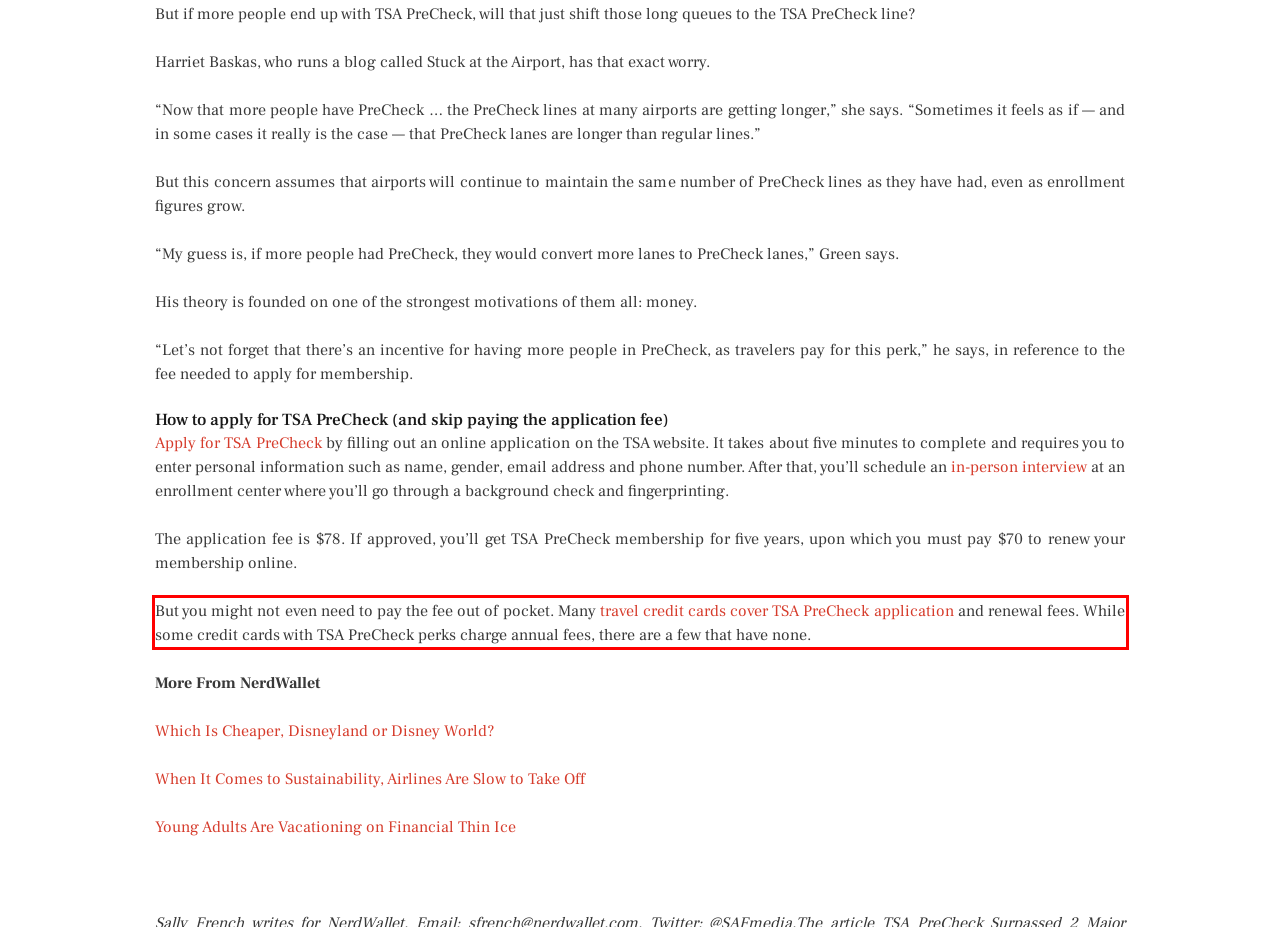You are provided with a screenshot of a webpage containing a red bounding box. Please extract the text enclosed by this red bounding box.

But you might not even need to pay the fee out of pocket. Many travel credit cards cover TSA PreCheck application and renewal fees. While some credit cards with TSA PreCheck perks charge annual fees, there are a few that have none.